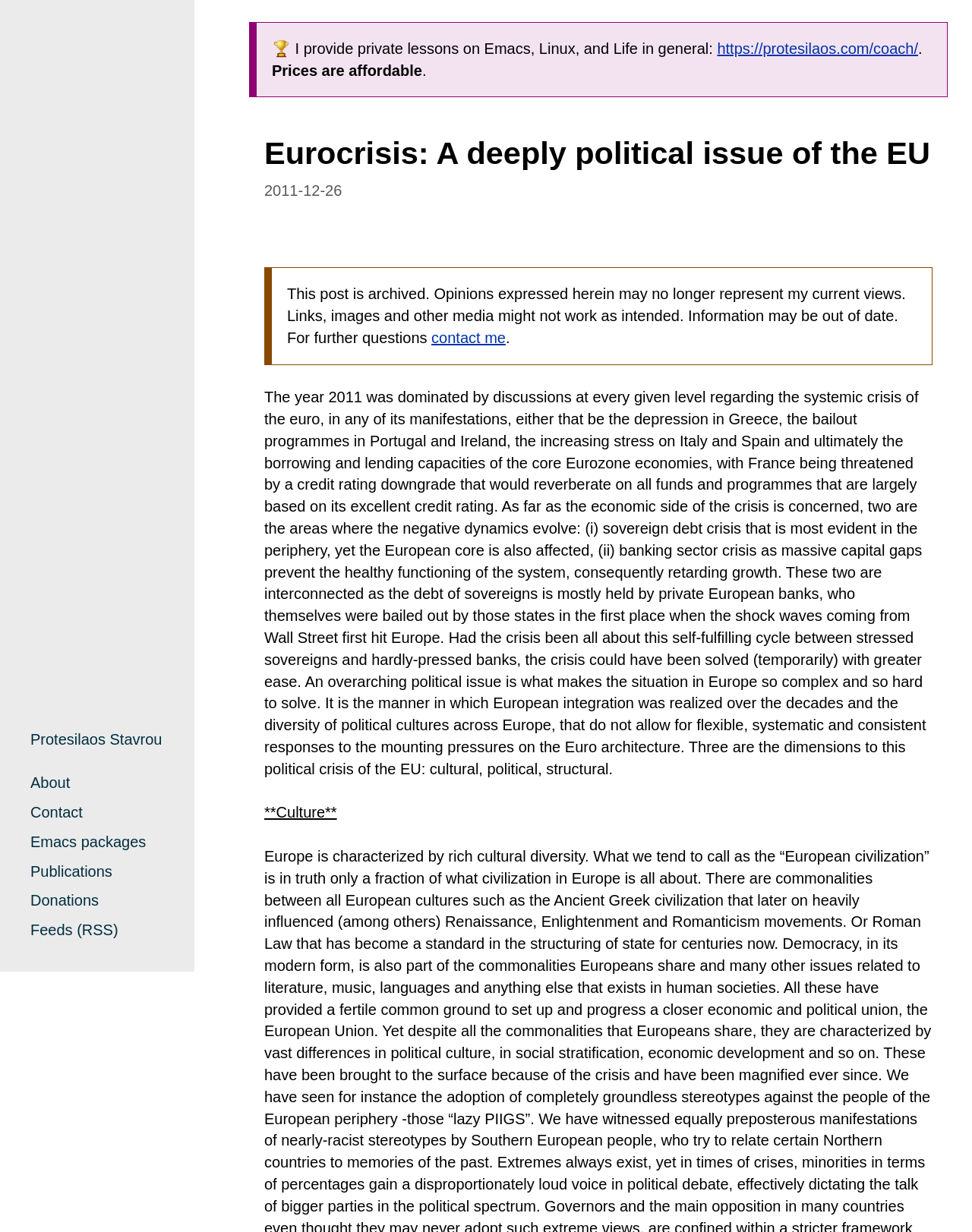Summarize the webpage comprehensively, mentioning all visible components.

The webpage is about the Eurocrisis, a deeply political issue of the European Union, written by Protesilaos Stavrou. At the top, there is a link to the author's name, followed by a main menu navigation bar with several links, including "About", "Contact", "Emacs packages", "Publications", "Donations", and "Feeds (RSS)". 

Below the navigation bar, there is a brief introduction to the author's private lessons on Emacs, Linux, and life in general, with a link to the coaching website. 

The main content of the webpage is an archived post from 2011, indicated by a timestamp on the left side. The post is titled "Eurocrisis: A deeply political issue of the EU" and has a warning that the opinions expressed may no longer represent the author's current views. 

The post discusses the economic and political crisis of the euro in 2011, highlighting the interconnected issues of sovereign debt and banking sector crises. It also explores the political dimensions of the crisis, including cultural, political, and structural aspects. The text is divided into sections, with headings and bold text used to emphasize key points.